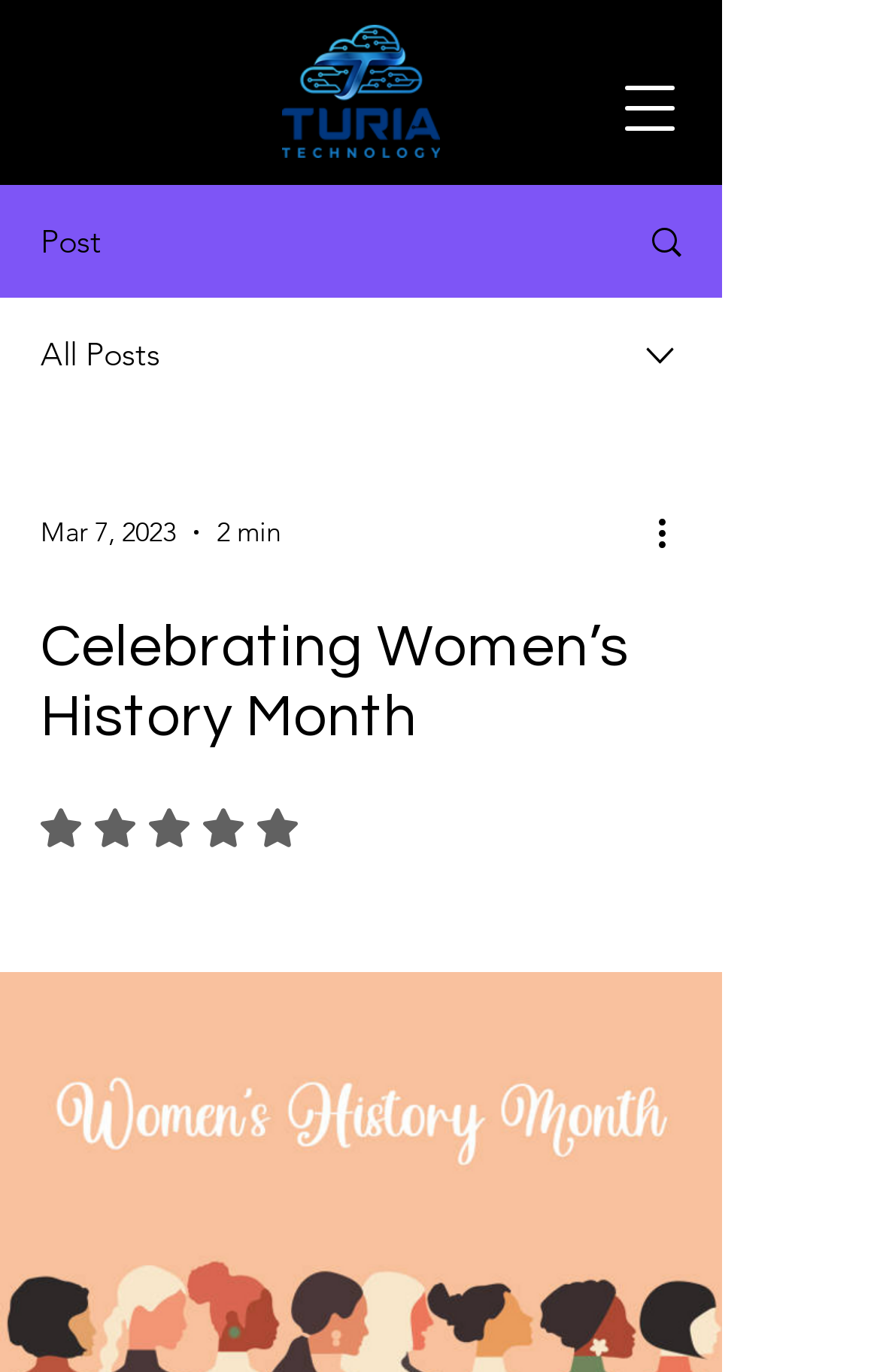Provide an in-depth caption for the elements present on the webpage.

The webpage is dedicated to celebrating Women's History Month, with a prominent heading at the top center of the page. At the top left, there is a link to "Turia Technology" accompanied by an image with the same name. On the top right, a button to open the navigation menu is located.

Below the navigation menu button, there are several elements aligned horizontally. A "Post" label is situated at the far left, followed by a link with an image, and then a "All Posts" label. An image is placed to the right of the "All Posts" label. A combobox with a dropdown menu is located below these elements, spanning almost the entire width of the page.

Within the combobox, there are three elements: a date "Mar 7, 2023" at the left, a duration "2 min" in the middle, and a "More actions" button at the right, accompanied by an image. The "More actions" button is not pressed.

The main content of the page starts below the combobox, with a heading "Celebrating Women’s History Month" that spans most of the page width. Below the heading, there is a button indicating that the post has no ratings yet, with an option to rate it.

The webpage appears to be a blog post or an article, with a focus on celebrating women's contributions to the technology space, as hinted by the meta description.